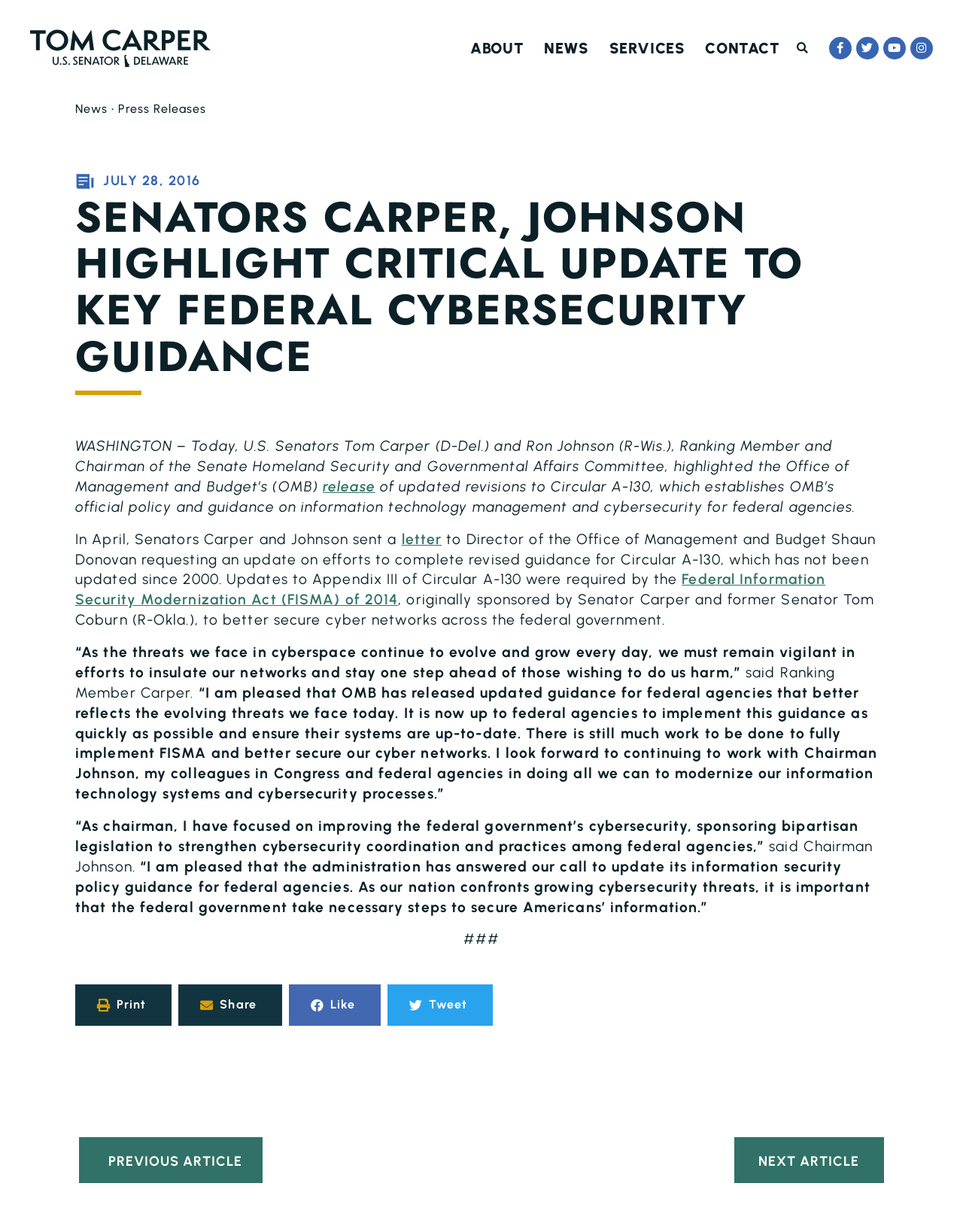Determine the bounding box coordinates of the clickable region to execute the instruction: "Go to ABOUT page". The coordinates should be four float numbers between 0 and 1, denoted as [left, top, right, bottom].

[0.488, 0.027, 0.544, 0.051]